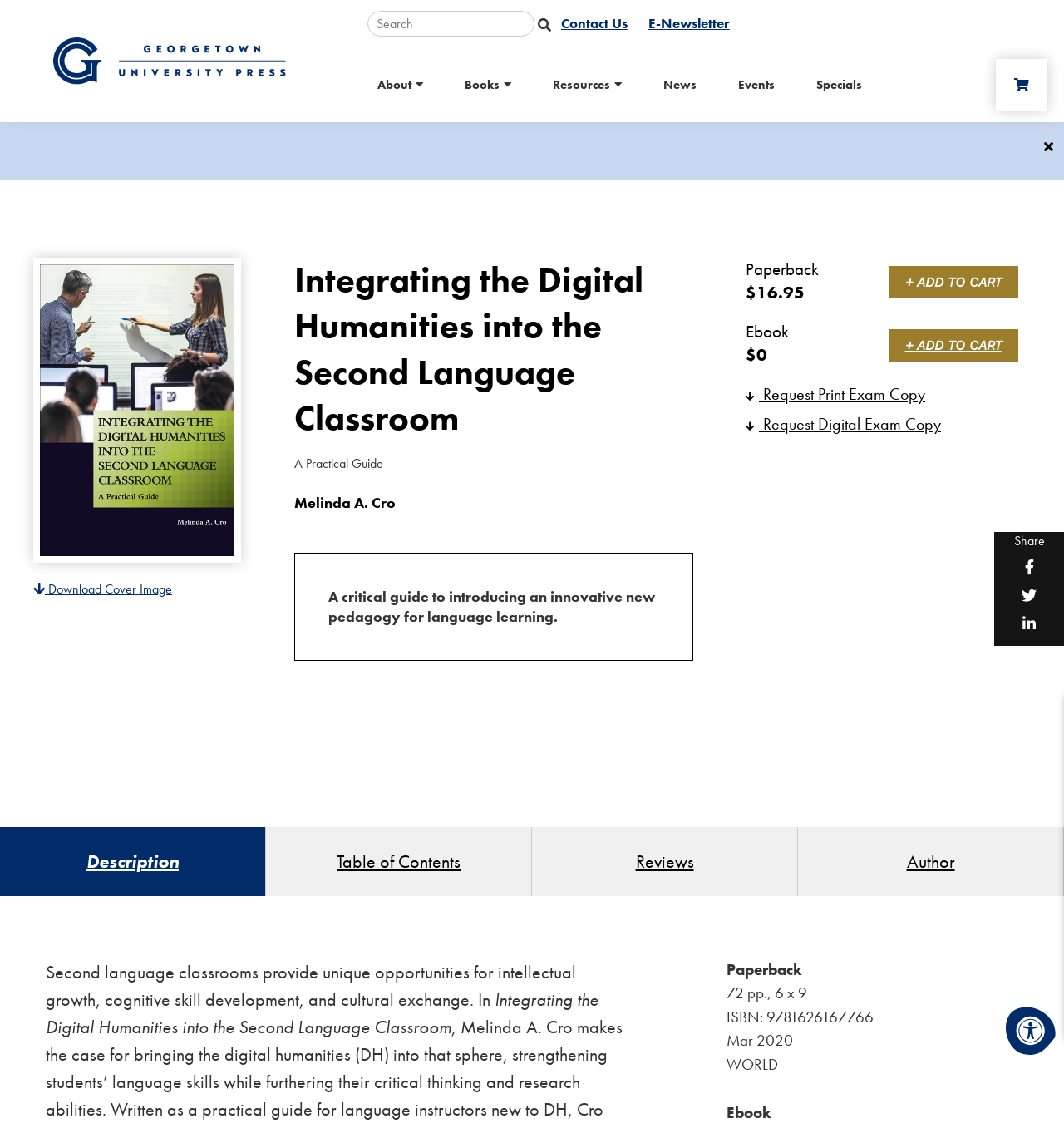Find the bounding box coordinates of the element to click in order to complete the given instruction: "Request Print Exam Copy."

[0.701, 0.34, 0.87, 0.359]